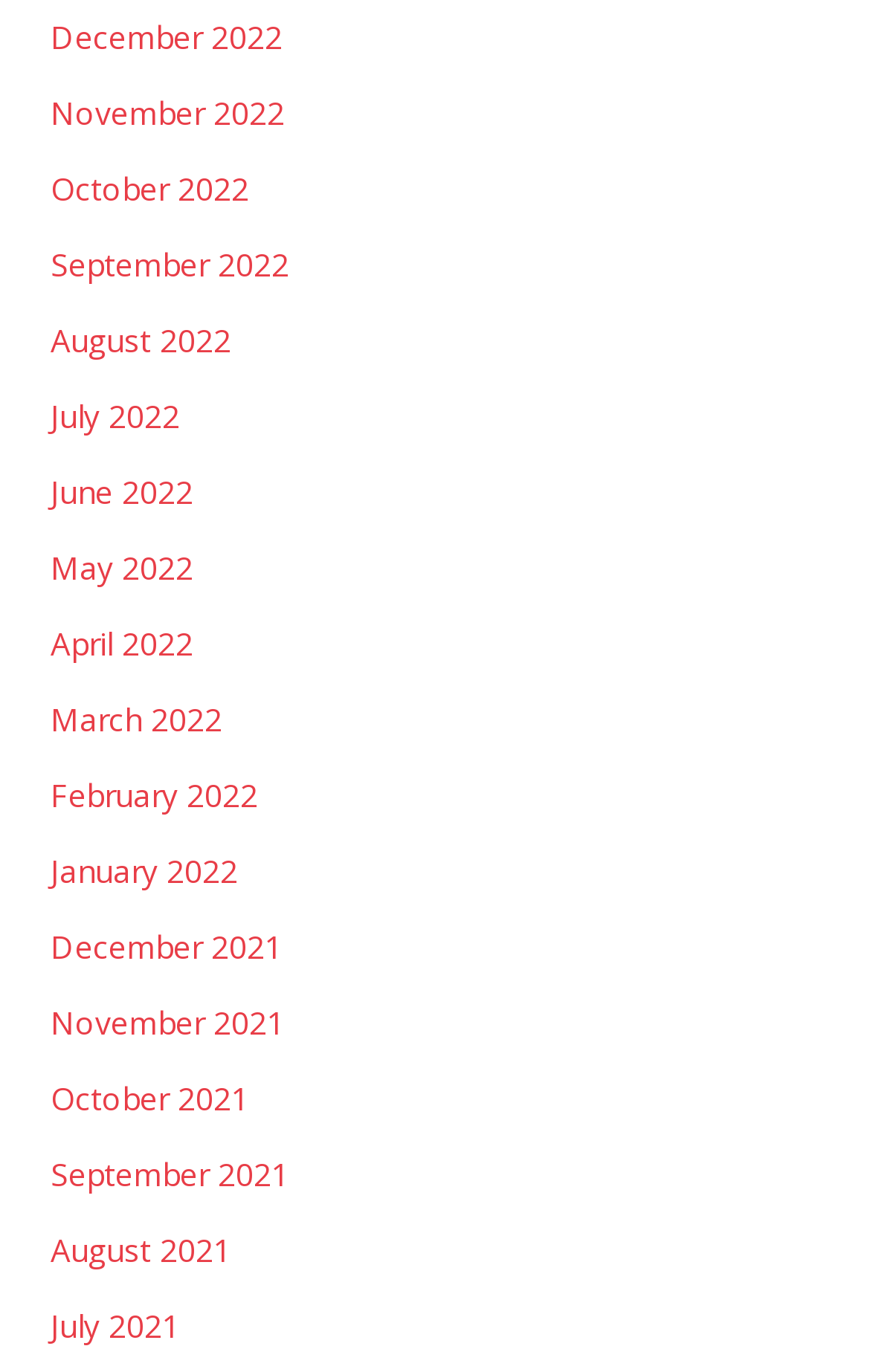How many months are listed?
Using the image provided, answer with just one word or phrase.

12